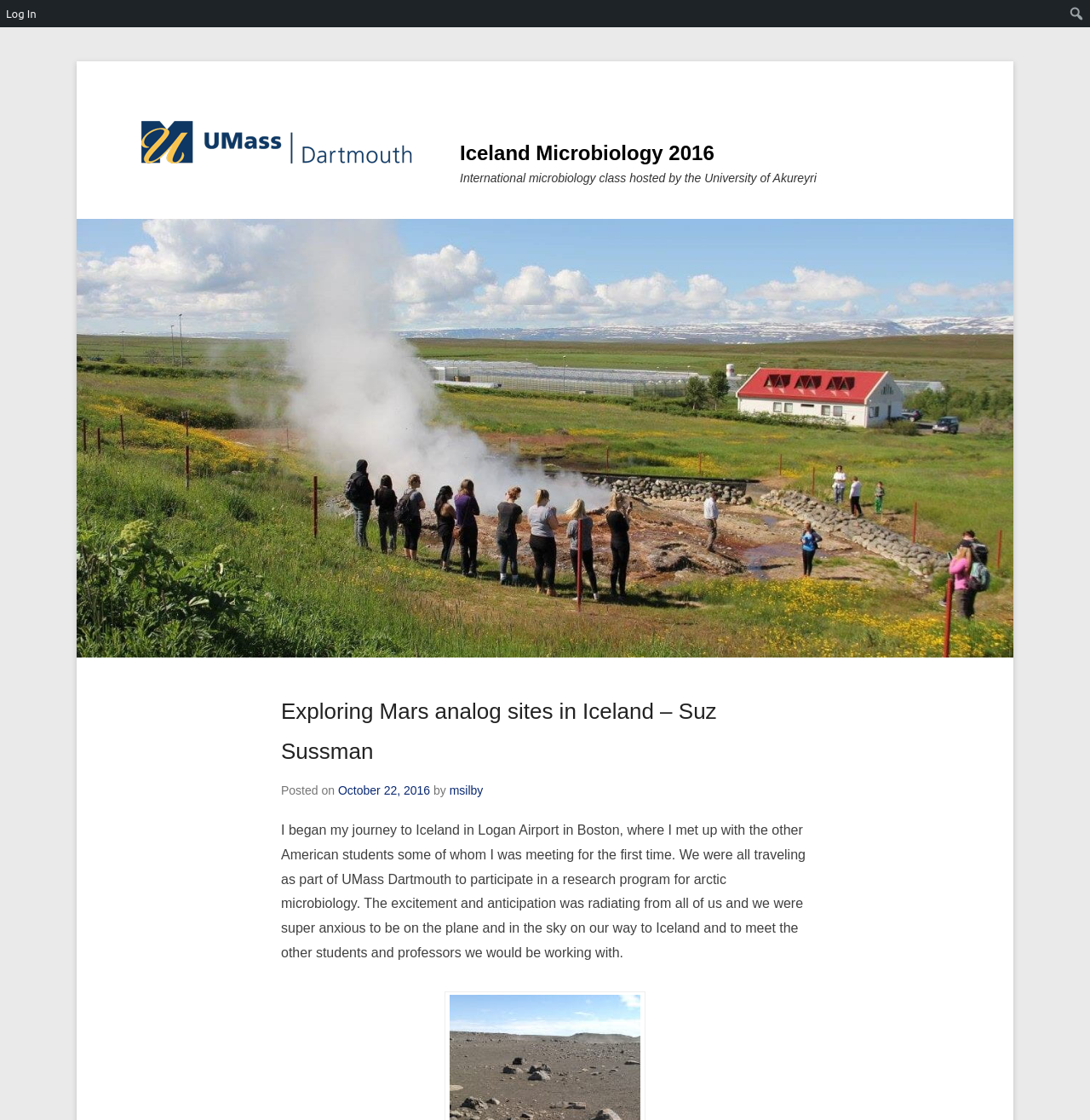Please give a succinct answer to the question in one word or phrase:
What is the date of the post?

October 22, 2016